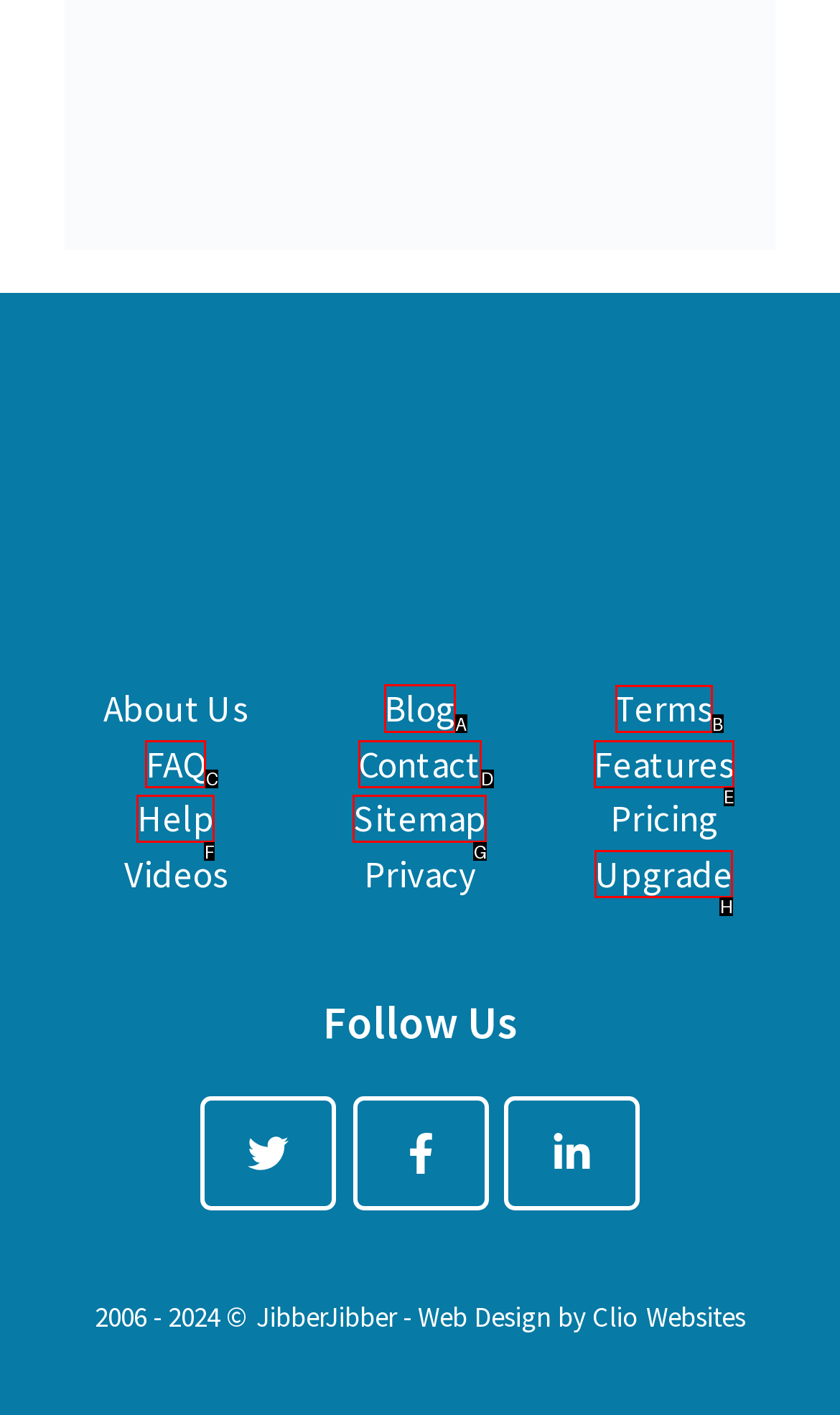Select the proper UI element to click in order to perform the following task: Visit the Blog. Indicate your choice with the letter of the appropriate option.

A